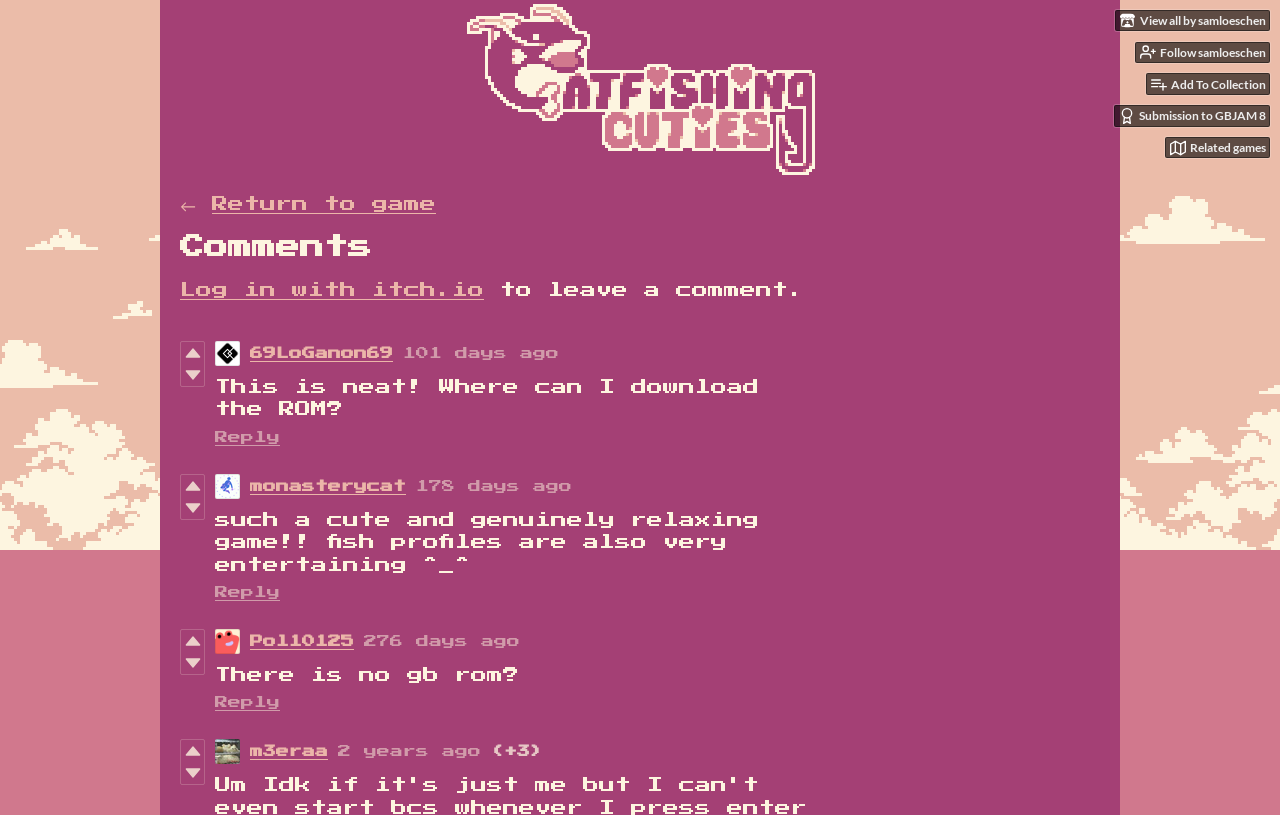Identify the bounding box for the UI element that is described as follows: "View all by samloeschensamloeschen".

[0.871, 0.012, 0.992, 0.039]